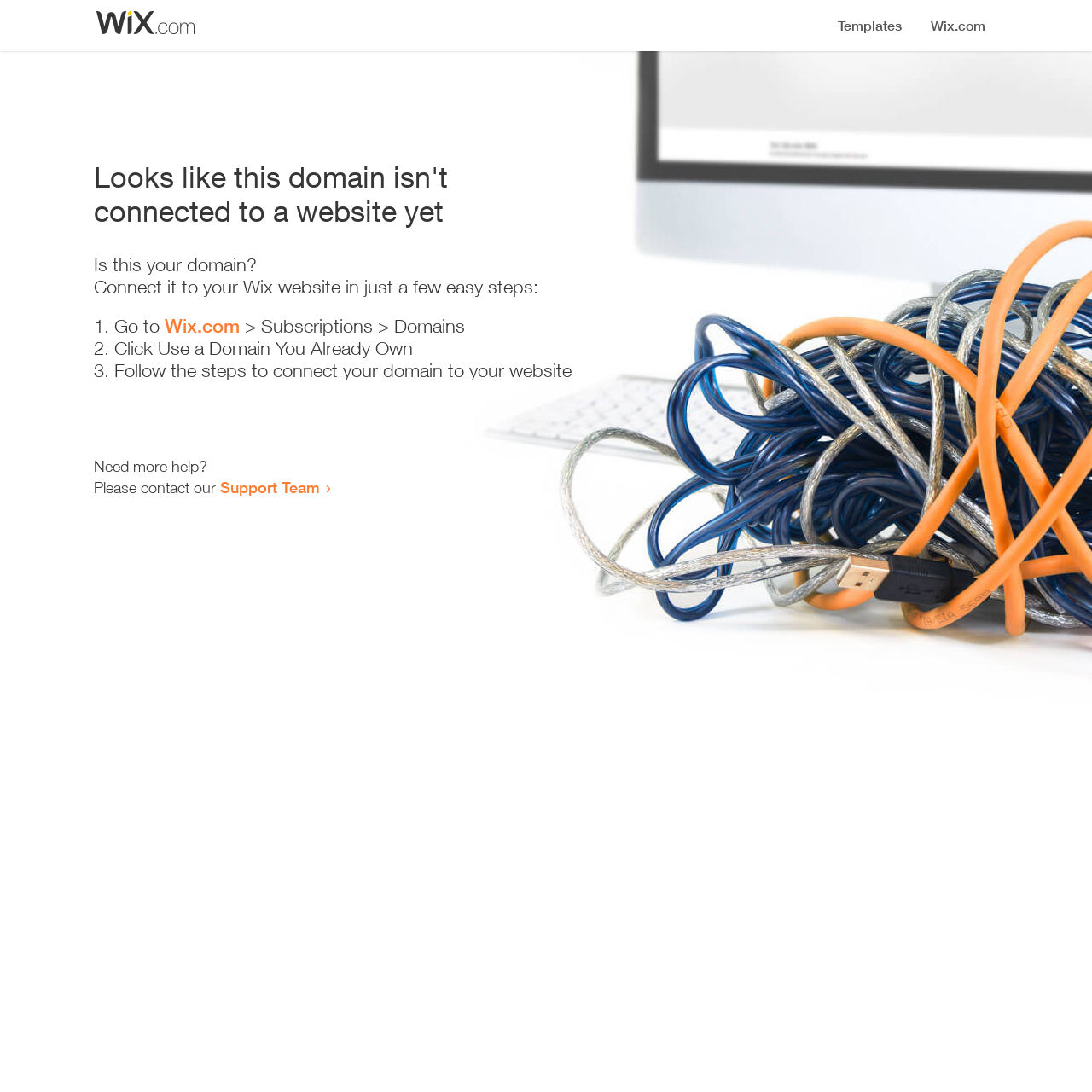Please locate the UI element described by "Support Team" and provide its bounding box coordinates.

[0.202, 0.438, 0.293, 0.455]